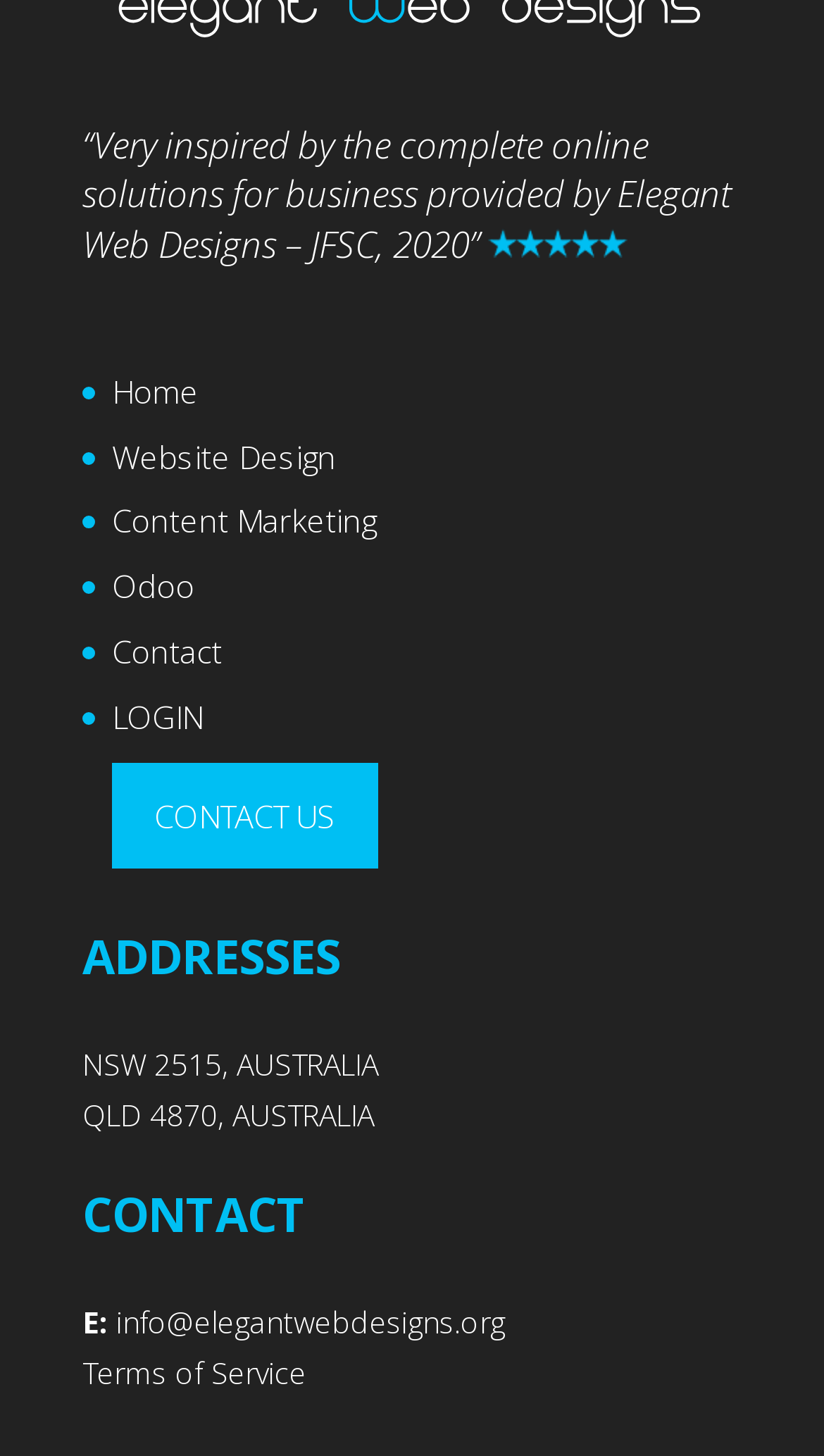Determine the bounding box coordinates of the region to click in order to accomplish the following instruction: "Visit Website Design page". Provide the coordinates as four float numbers between 0 and 1, specifically [left, top, right, bottom].

[0.136, 0.298, 0.408, 0.328]